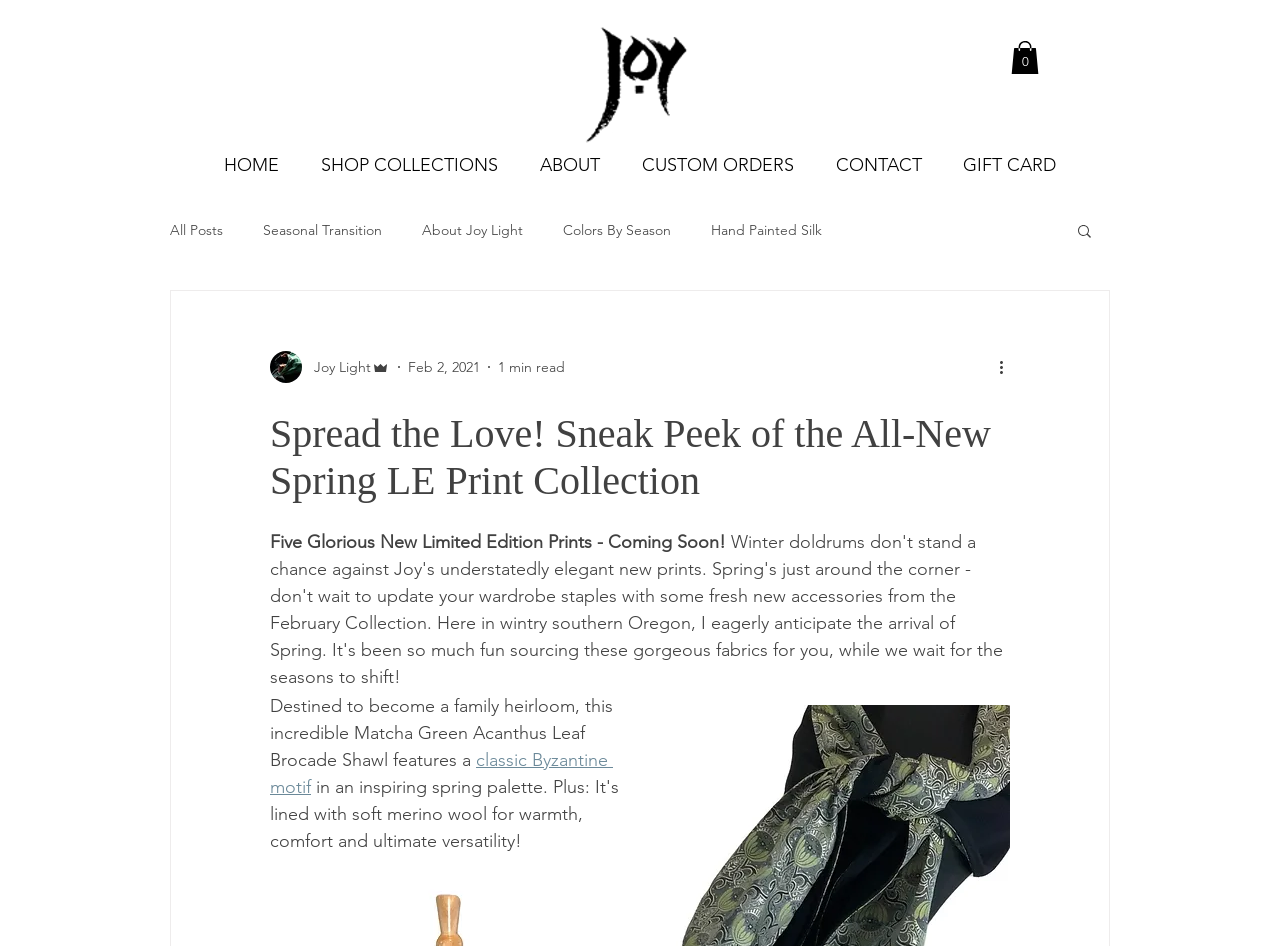What is the author's name of the blog post?
Please describe in detail the information shown in the image to answer the question.

The blog post shows the author's picture and name as 'Joy Light Admin', which suggests that the author's name is Joy Light Admin.